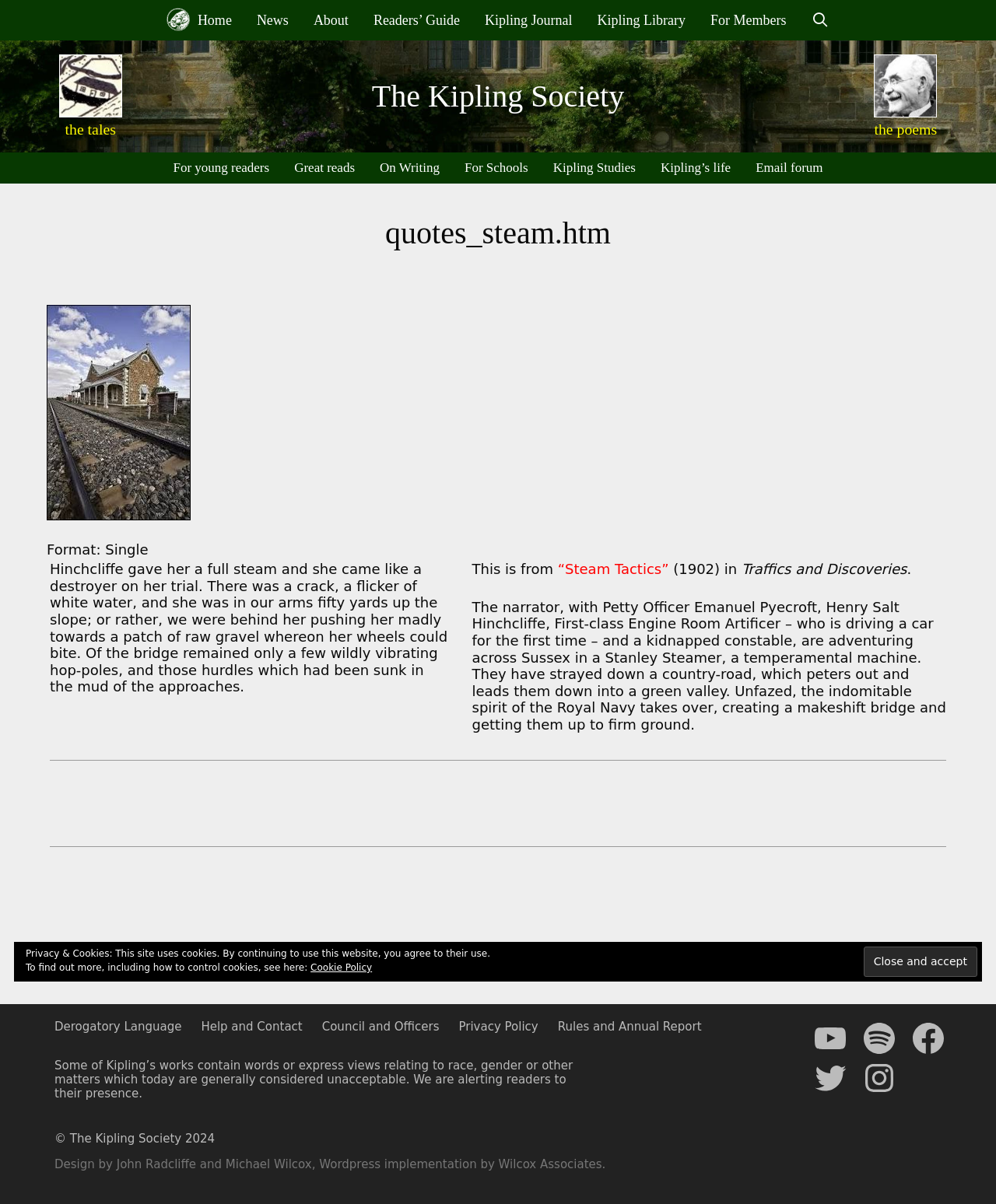Create a full and detailed caption for the entire webpage.

The webpage is about The Kipling Society, a website dedicated to the works and life of Rudyard Kipling. At the top, there is a primary navigation menu with links to "Home", "News", "About", "Readers' Guide", "Kipling Journal", "Kipling Library", "For Members", and "Open Search Bar". Below this menu, there are two figures, one on the left and one on the right, with links to "the tales" and "the poems", respectively.

The main content of the webpage is an article with a heading "quotes_steam.htm" and a subheading. The article is divided into sections, each with a layout table containing three cells. The first cell contains a quote from Kipling's work "Steam Tactics", the second cell is empty, and the third cell provides context and explanation for the quote. There are several sections like this, separated by horizontal separators.

On the left side of the webpage, there are links to "For young readers", "Great reads", "On Writing", "For Schools", "Kipling Studies", "Kipling's life", and "Email forum". At the bottom of the webpage, there are links to "Derogatory Language", "Help and Contact", "Council and Officers", "Privacy Policy", and "Rules and Annual Report".

In the footer section, there are two complementary blocks. The first block contains a warning about some of Kipling's works containing unacceptable views and a link to a Cookie Policy. The second block contains links to the society's social media profiles, including YouTube, Spotify, Facebook, Twitter, and Instagram, as well as a copyright notice and a credit for the website design and implementation.

There is also a popup window with a message about privacy and cookies, which can be closed by clicking the "Close and accept" button.